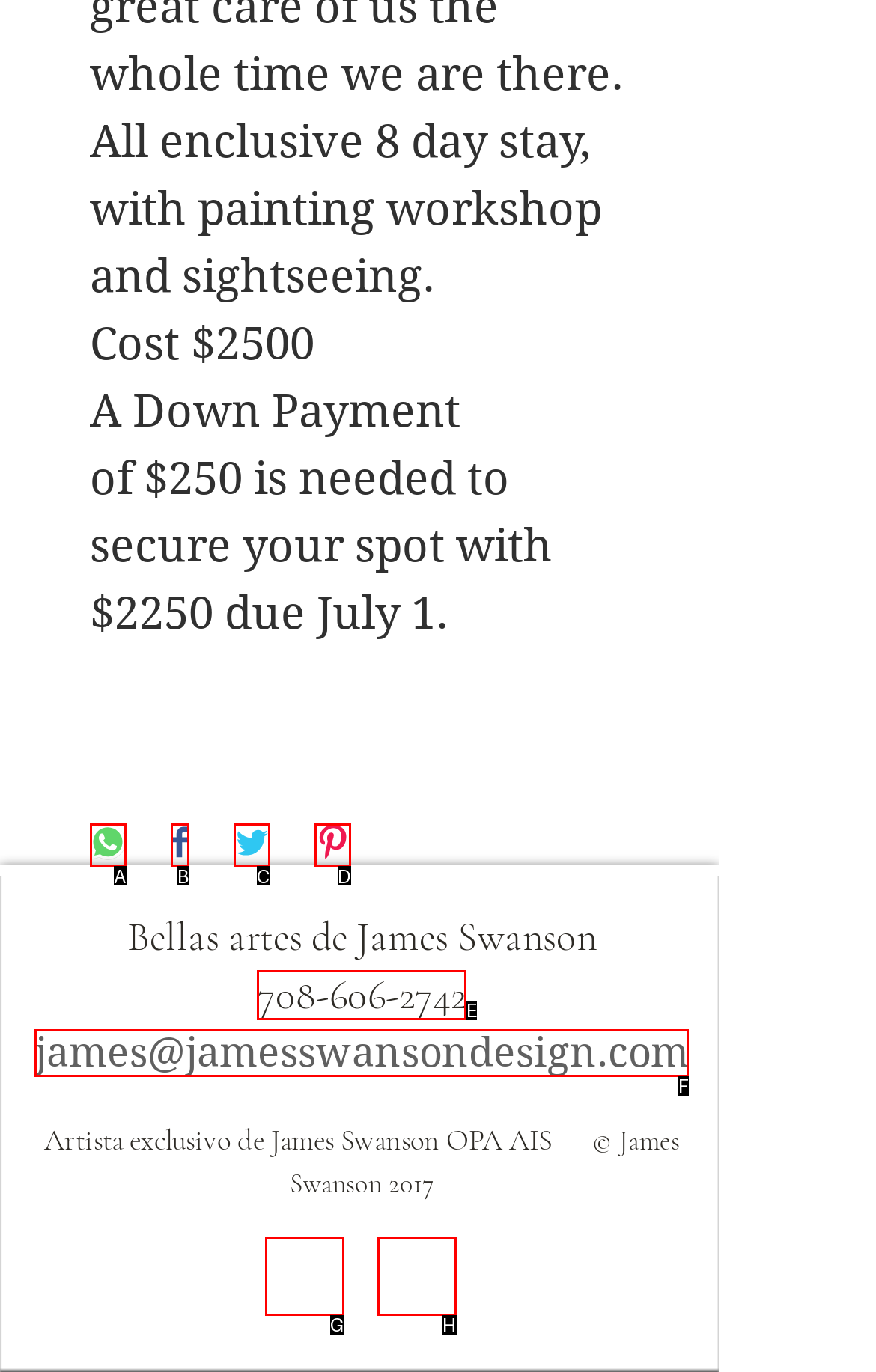Choose the option that best matches the element: aria-label="Facebook Social Icon"
Respond with the letter of the correct option.

G